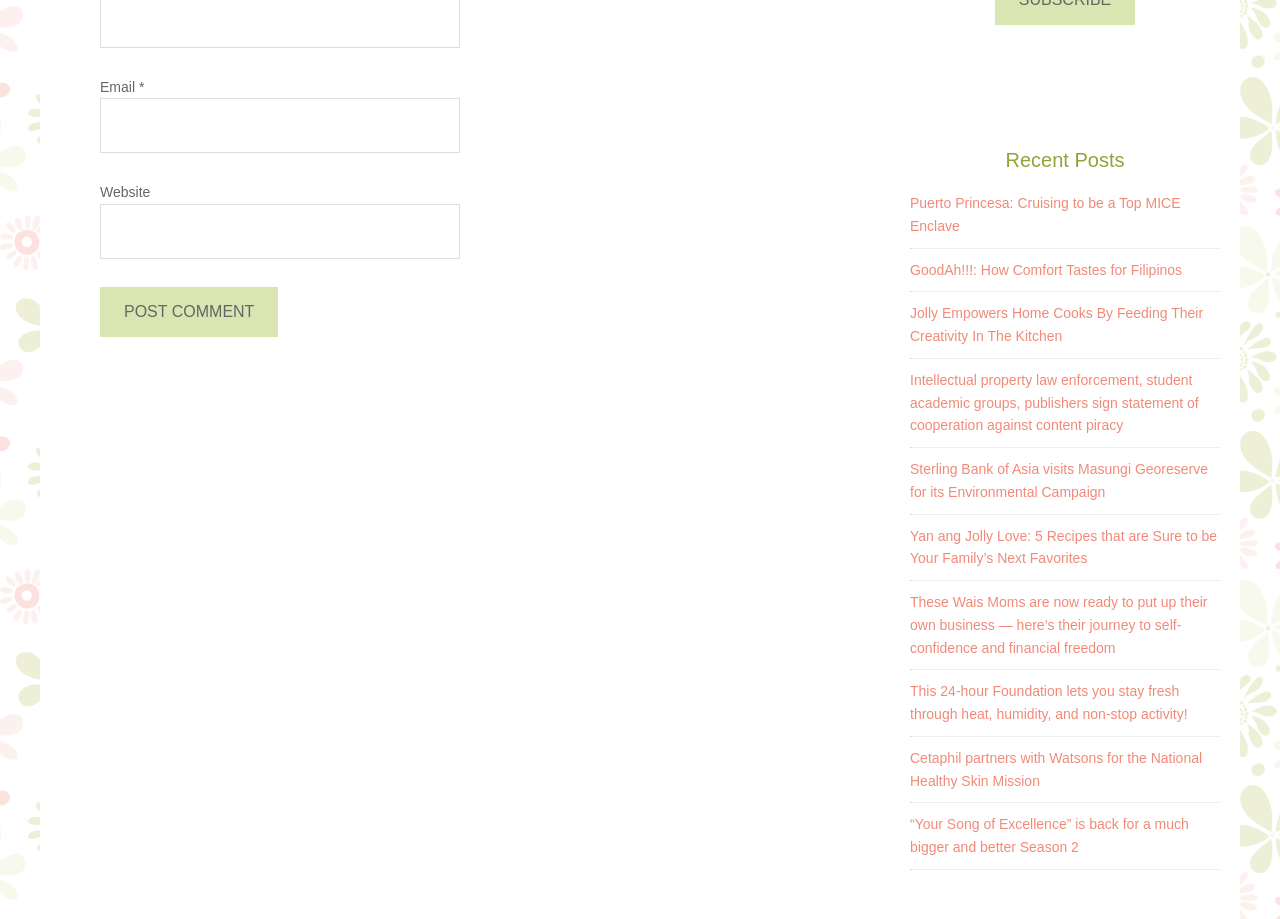Use one word or a short phrase to answer the question provided: 
Is the 'Website' field required for commenting?

No